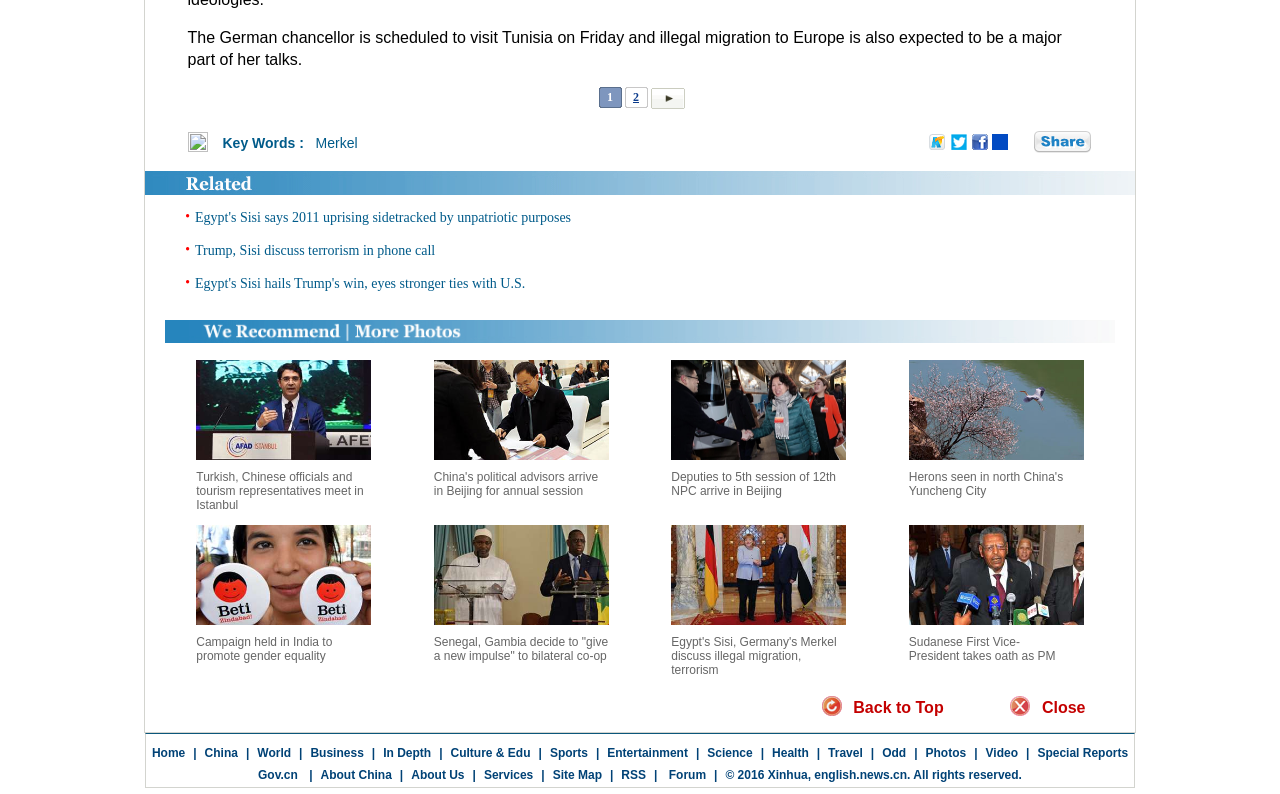Find the bounding box coordinates for the HTML element described in this sentence: "Events". Provide the coordinates as four float numbers between 0 and 1, in the format [left, top, right, bottom].

None